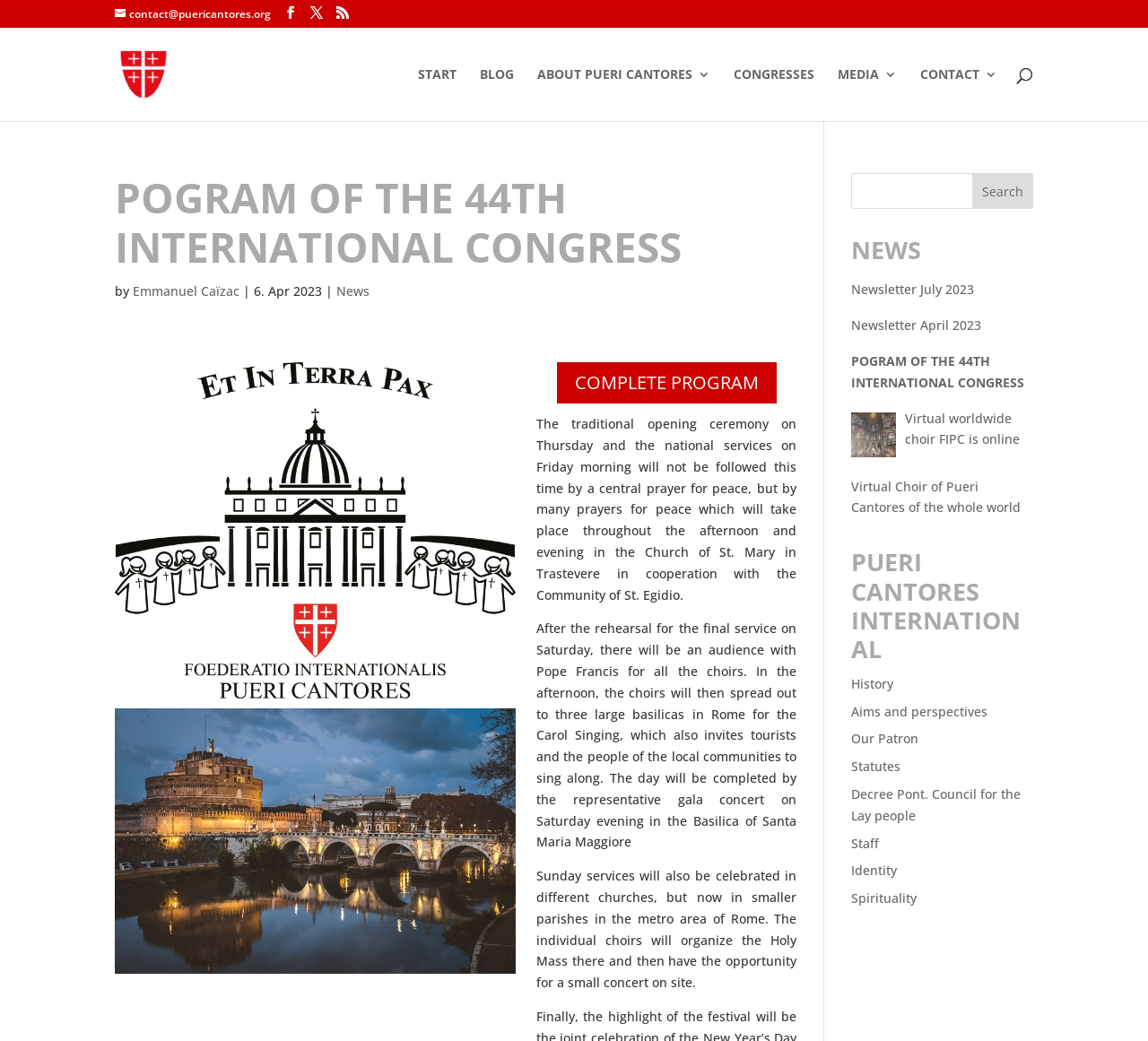Determine the bounding box coordinates of the clickable element to achieve the following action: 'Visit the homepage of People's Daily English language App'. Provide the coordinates as four float values between 0 and 1, formatted as [left, top, right, bottom].

None